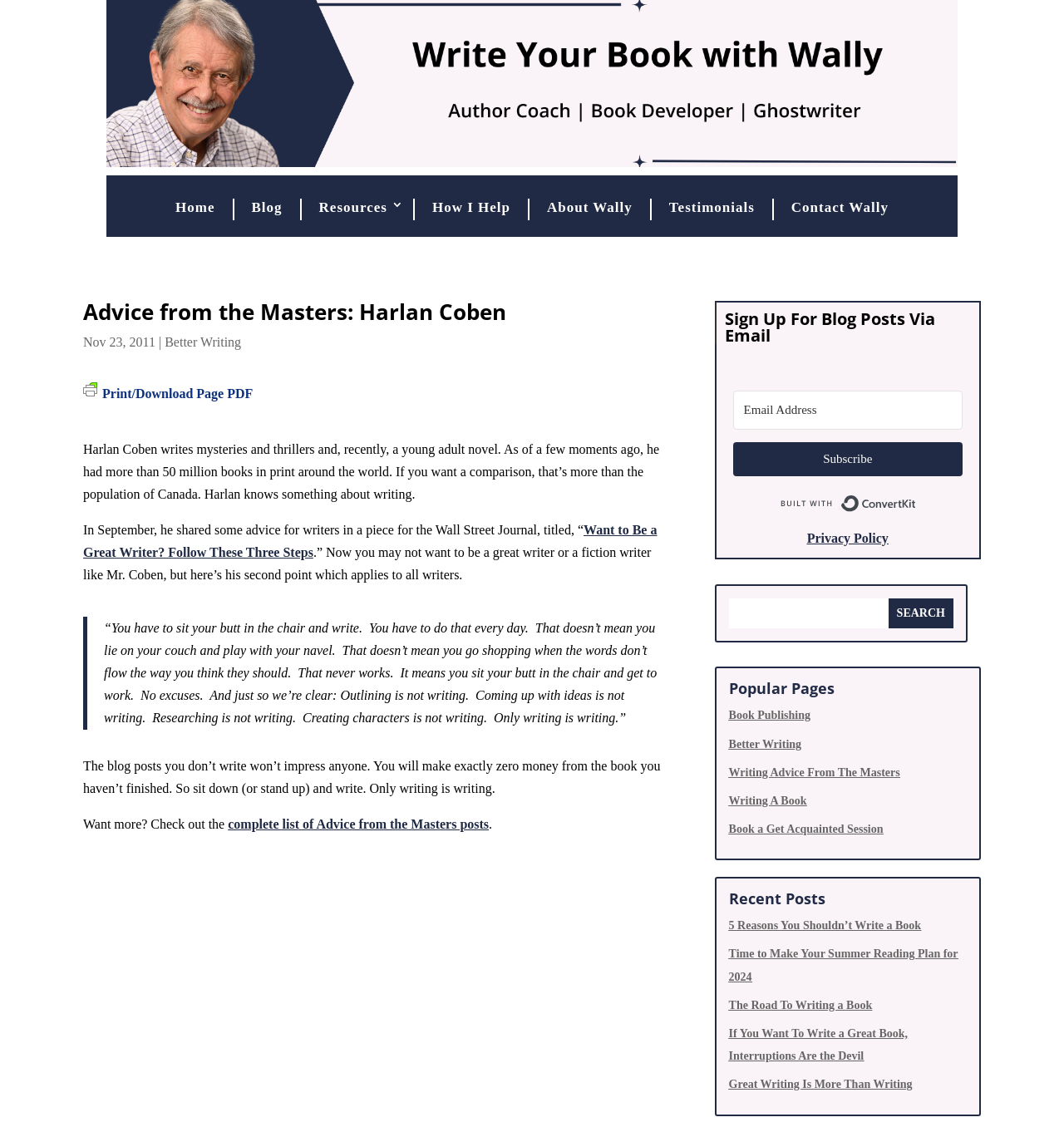Please identify the bounding box coordinates of the area that needs to be clicked to follow this instruction: "Read the 'Advice from the Masters' posts".

[0.214, 0.722, 0.459, 0.734]